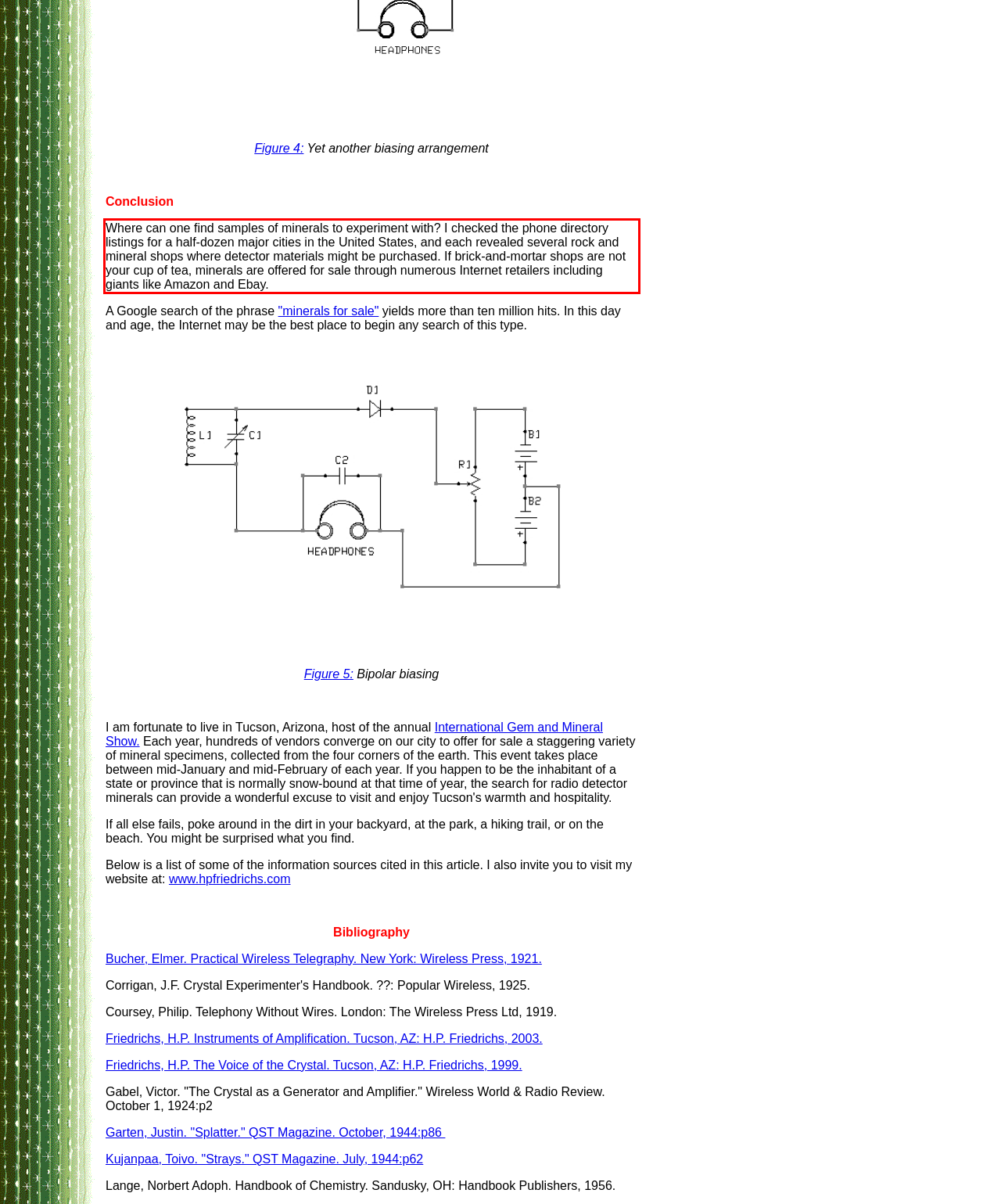Given a webpage screenshot, identify the text inside the red bounding box using OCR and extract it.

Where can one find samples of minerals to experiment with? I checked the phone directory listings for a half-dozen major cities in the United States, and each revealed several rock and mineral shops where detector materials might be purchased. If brick-and-mortar shops are not your cup of tea, minerals are offered for sale through numerous Internet retailers including giants like Amazon and Ebay.